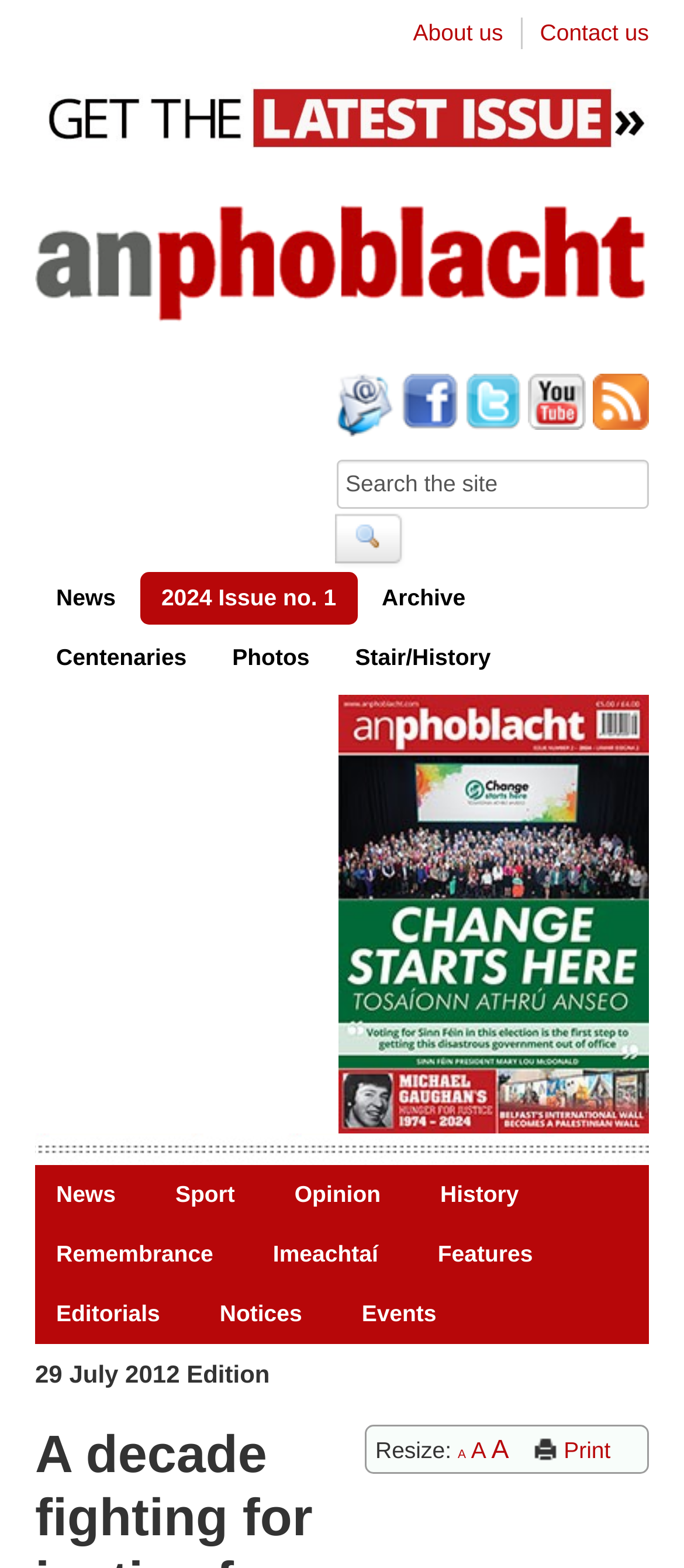Provide a short answer using a single word or phrase for the following question: 
What is the issue number of the latest edition?

1